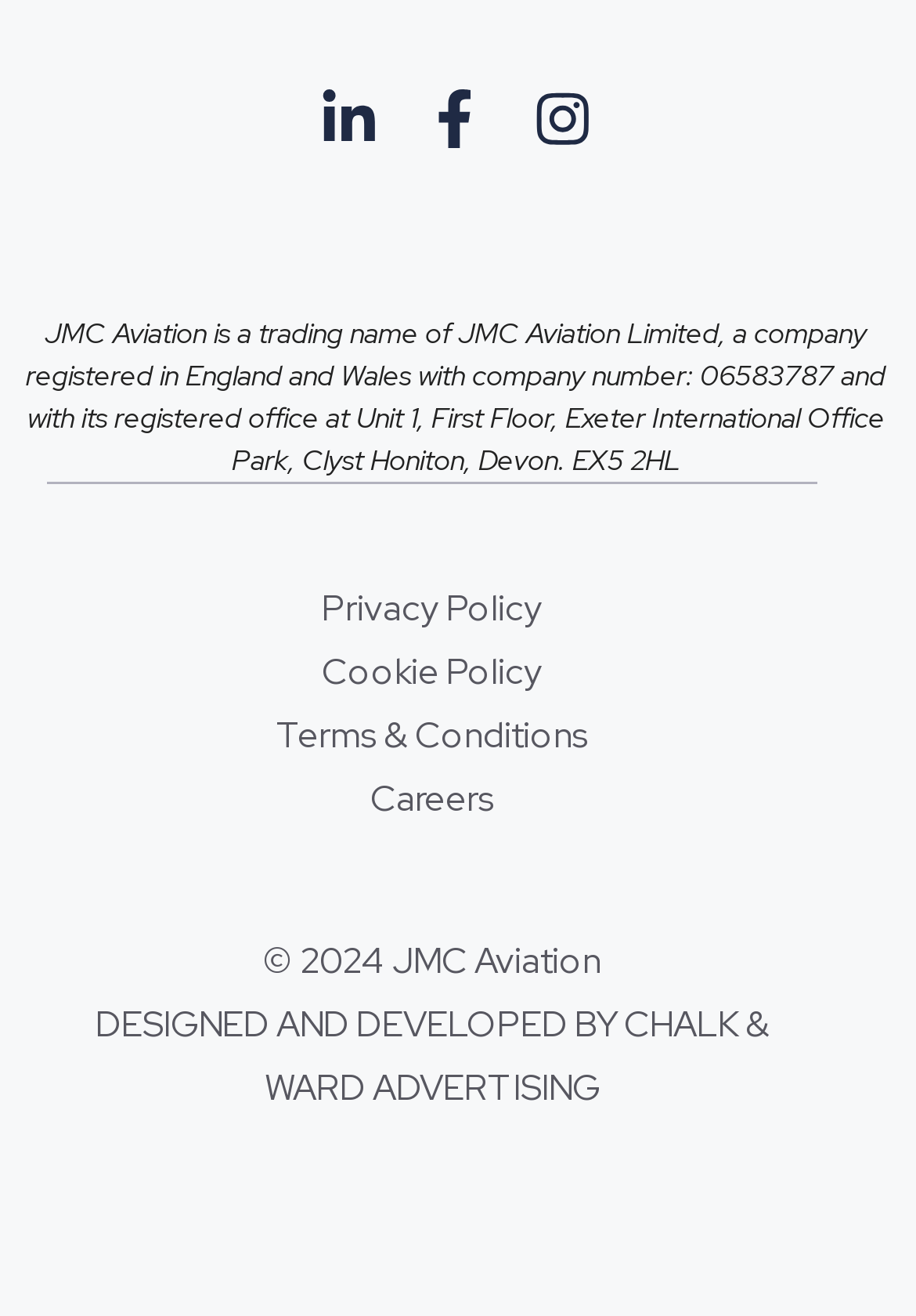What is the copyright year? Based on the screenshot, please respond with a single word or phrase.

2024